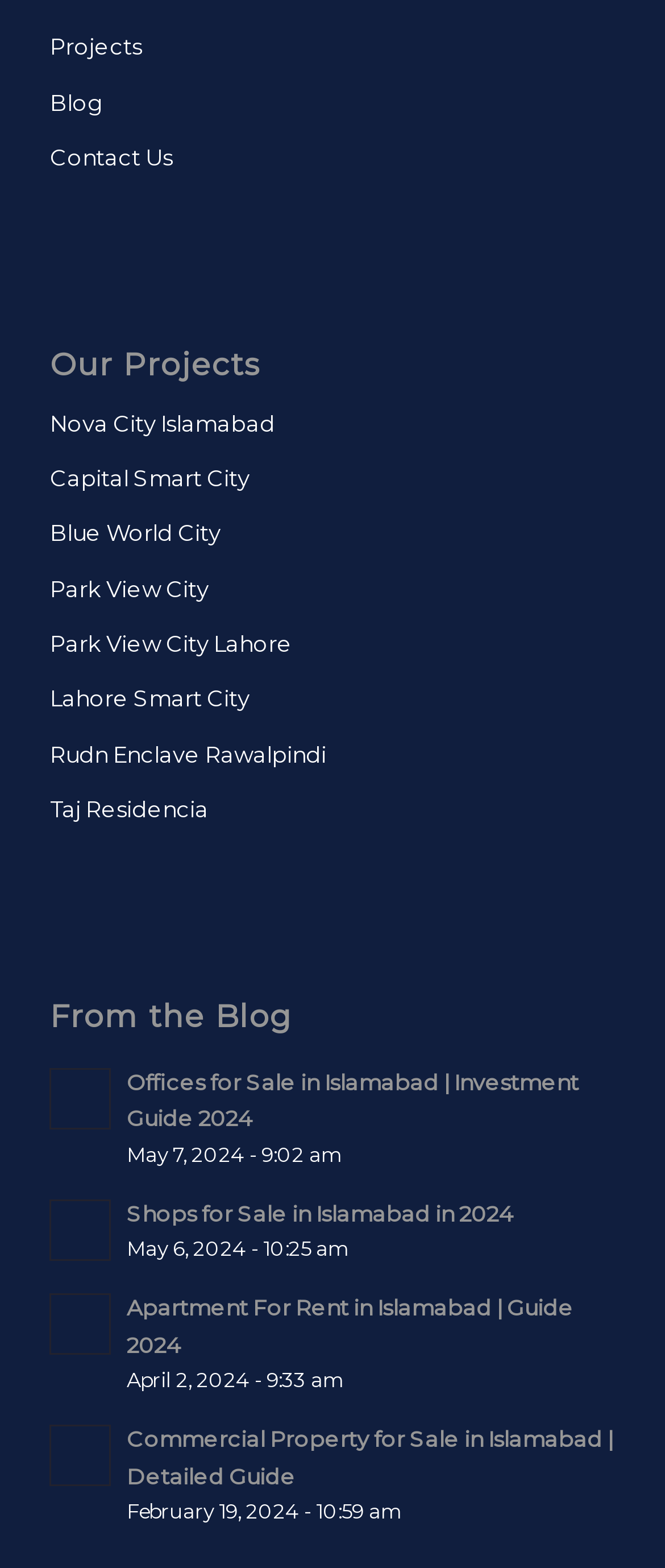Point out the bounding box coordinates of the section to click in order to follow this instruction: "Read about Nova City Islamabad".

[0.075, 0.253, 0.925, 0.288]